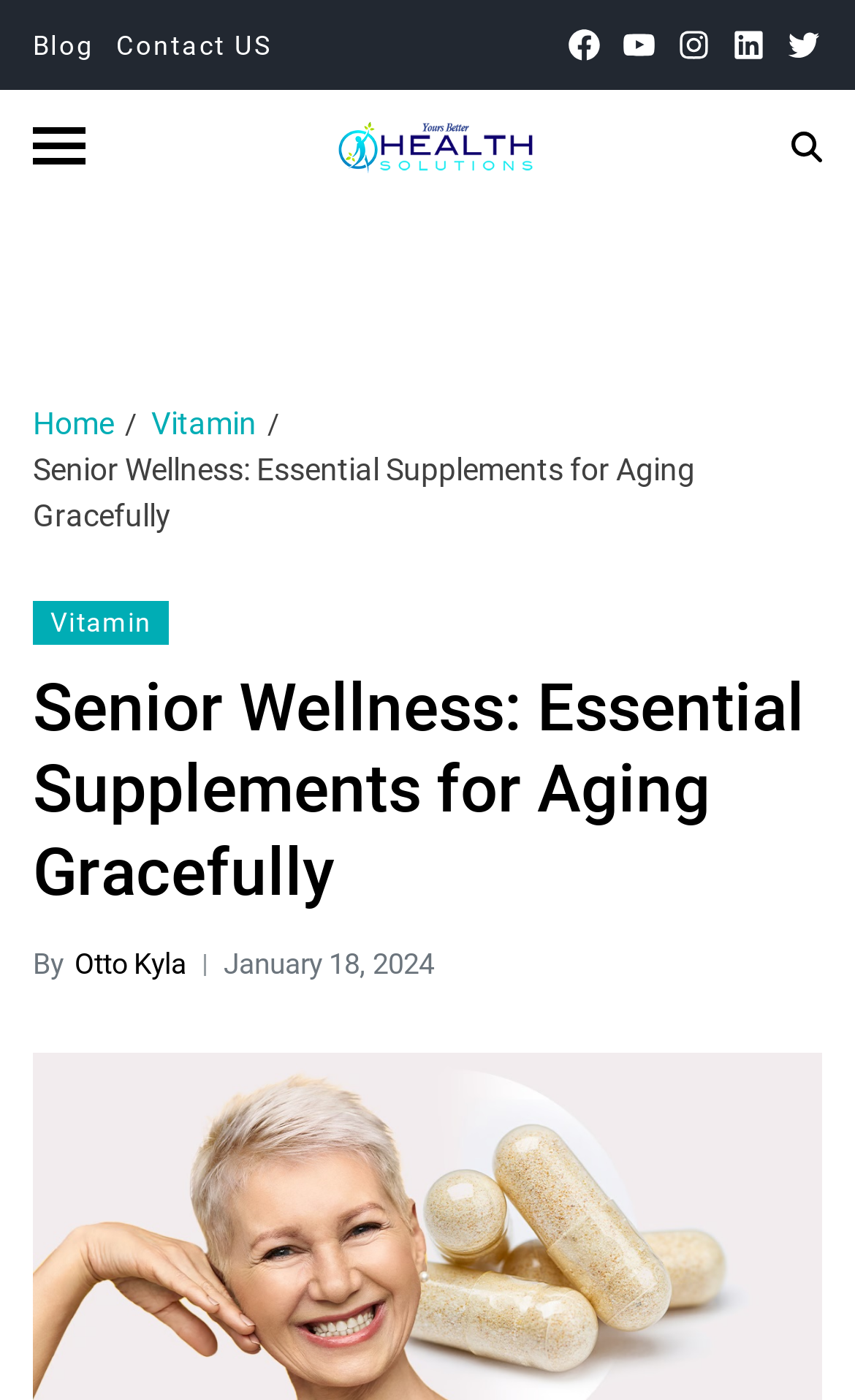Please locate the bounding box coordinates of the element that should be clicked to complete the given instruction: "Open the 'Contact US' page".

[0.136, 0.021, 0.318, 0.043]